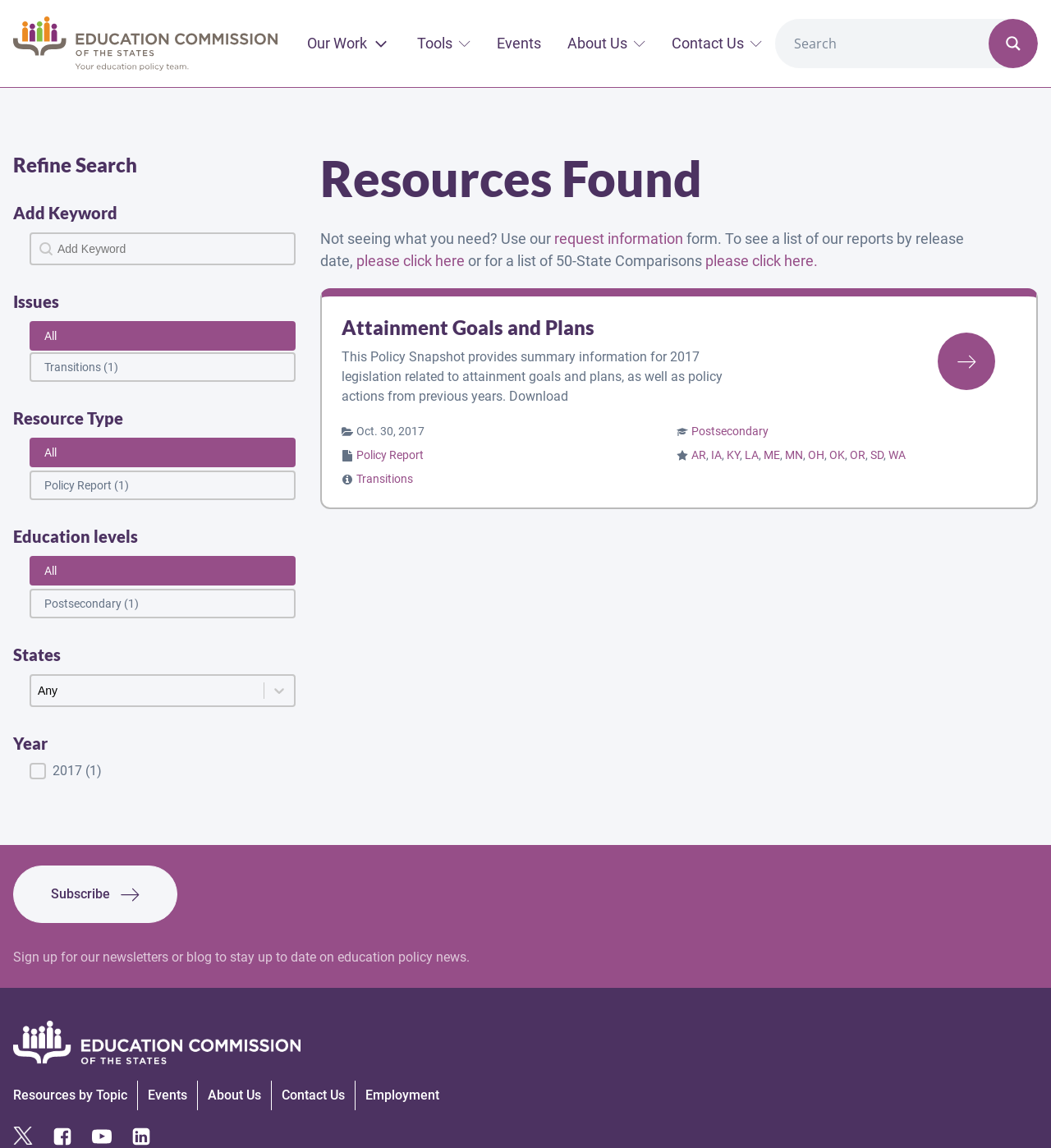What is the name of the organization?
Answer with a single word or phrase by referring to the visual content.

Education Commission of the States